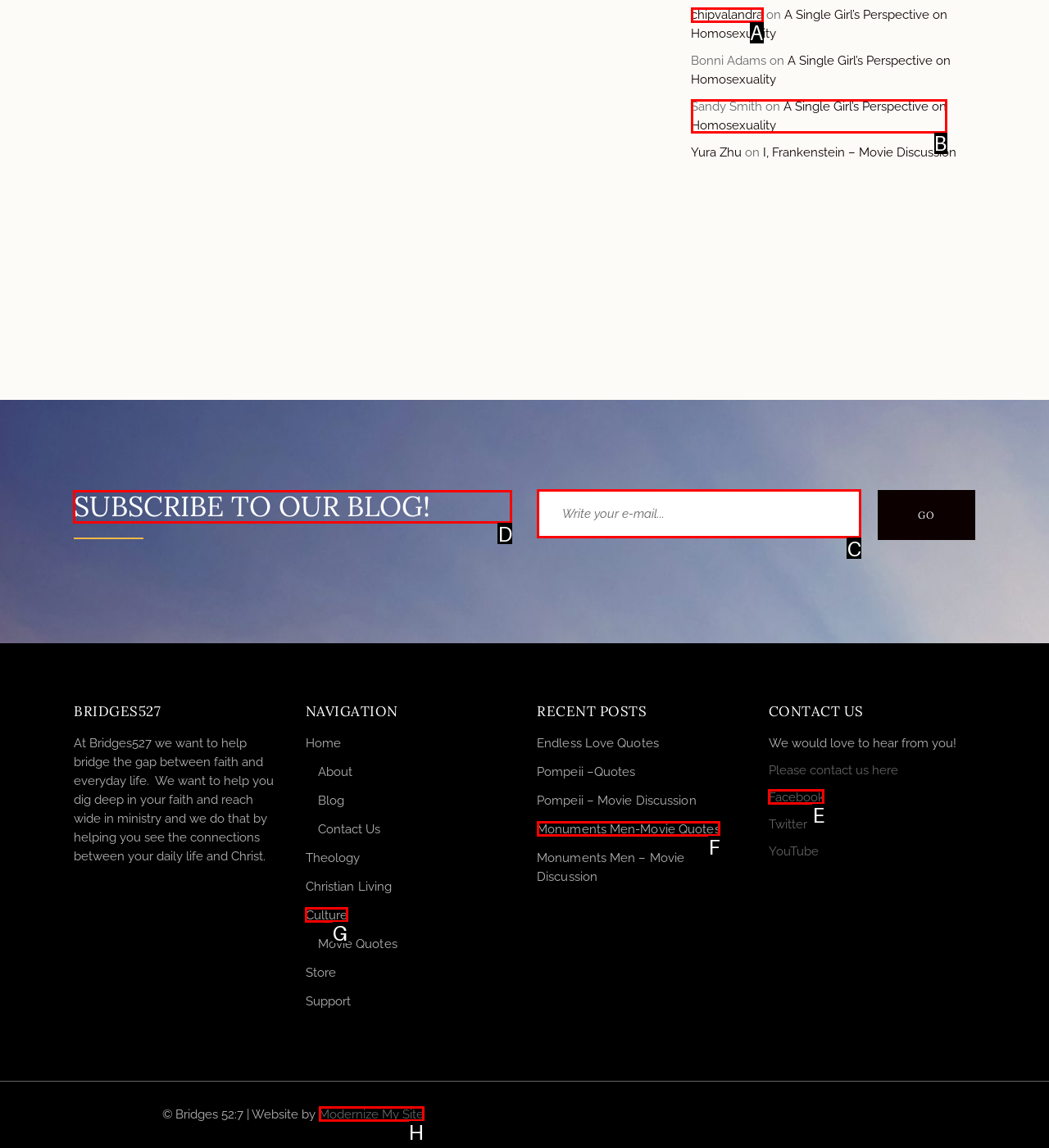To execute the task: Subscribe to the blog, which one of the highlighted HTML elements should be clicked? Answer with the option's letter from the choices provided.

D